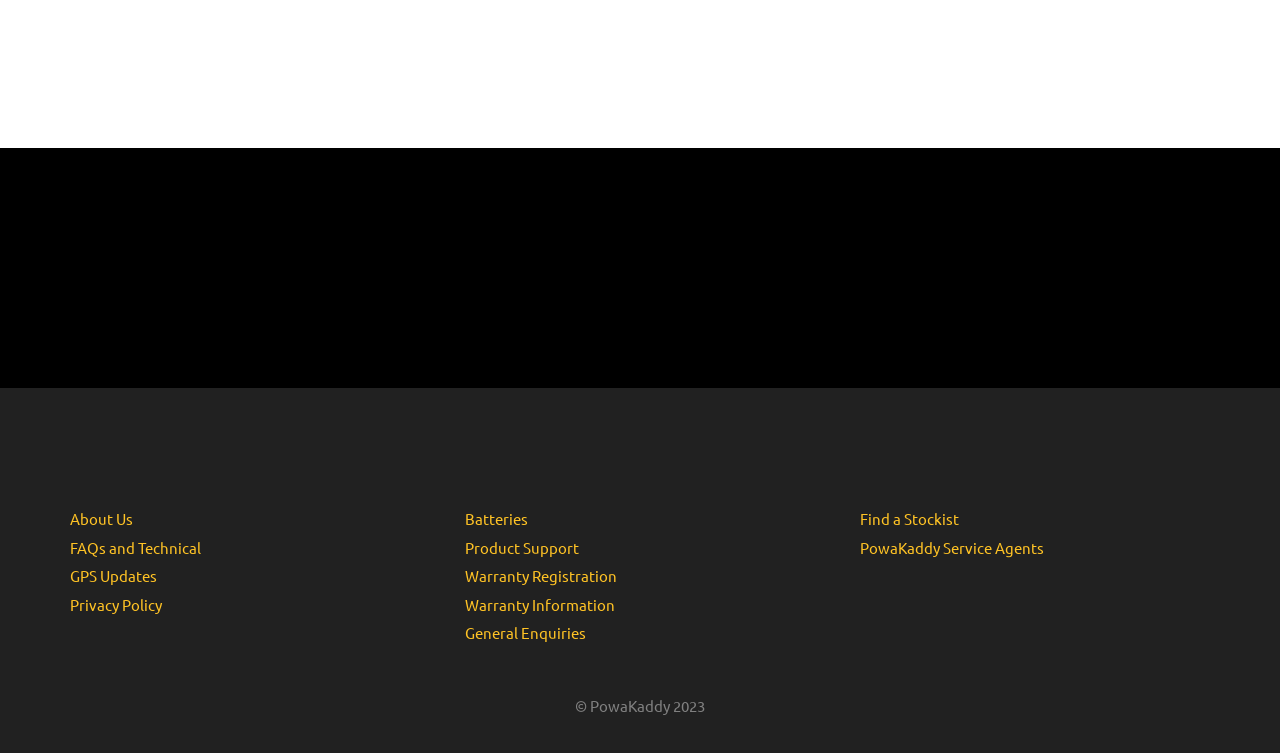Please find the bounding box coordinates of the element's region to be clicked to carry out this instruction: "go to about us page".

[0.055, 0.676, 0.104, 0.702]